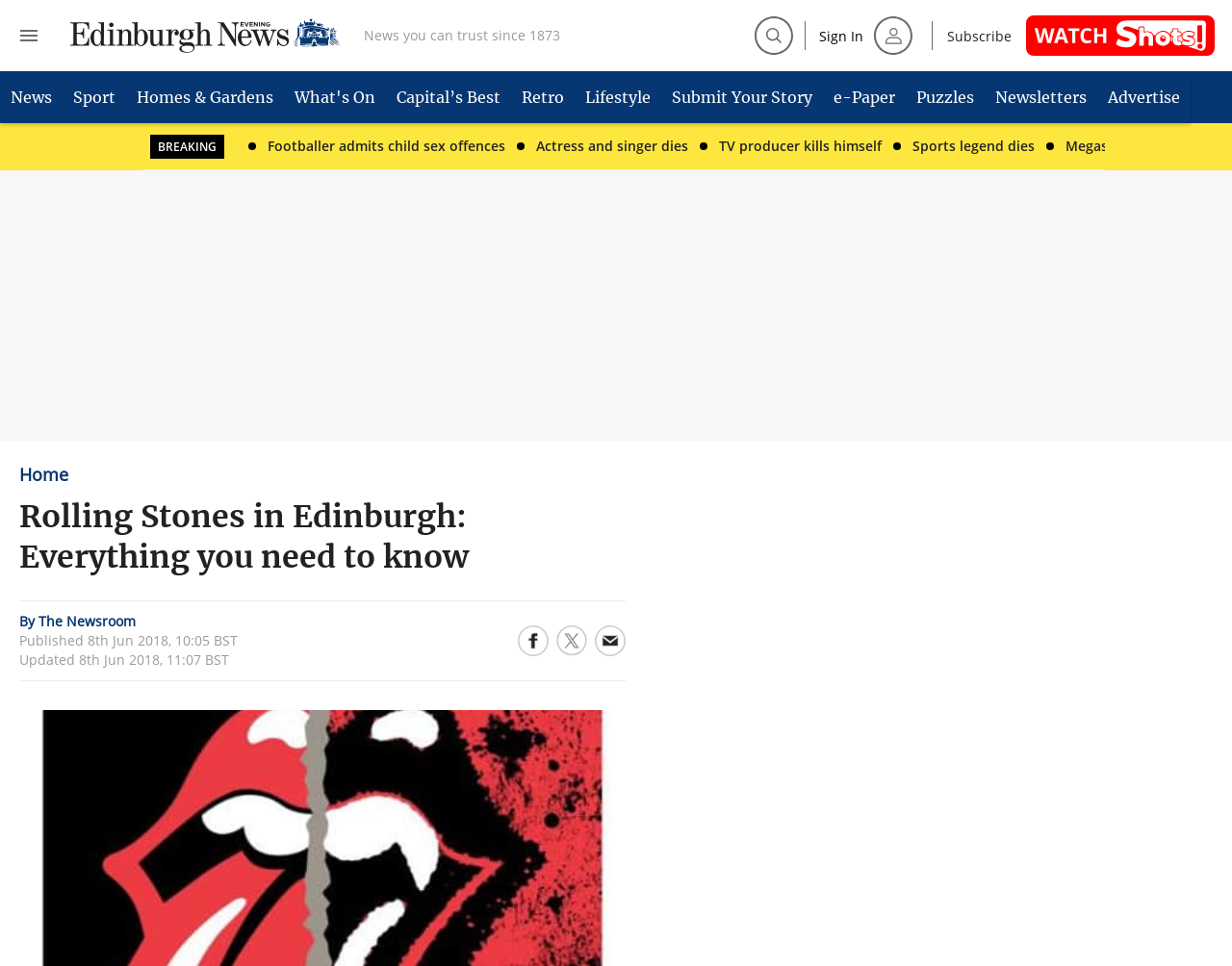Provide an in-depth caption for the elements present on the webpage.

The webpage is about the Rolling Stones' upcoming concert in Edinburgh, Scotland, after a 20-year absence. At the top left corner, there is a button to open the full menu, accompanied by an image. Next to it, a link to go back to the homepage is situated, also accompanied by an image. 

On the top right corner, there are several buttons and links, including a search button, a sign-in button, a subscribe link, and social media sharing links to Facebook, Twitter, and email. 

Below the top navigation bar, there is a static text "News you can trust since 1873". 

On the left side of the page, there is a vertical menu with links to various sections, including News, Sport, Homes & Gardens, What's On, and more. 

The main content of the page starts with a breaking news section, featuring four news articles with headlines about a footballer, an actress, a TV producer, and a sports legend. 

Below the breaking news section, there is a heading "Rolling Stones in Edinburgh: Everything you need to know", followed by the article's author and publication information. The article provides details about the Rolling Stones' concert in Edinburgh. 

At the bottom of the article, there are social media sharing links to Facebook, Twitter, and email, accompanied by images.